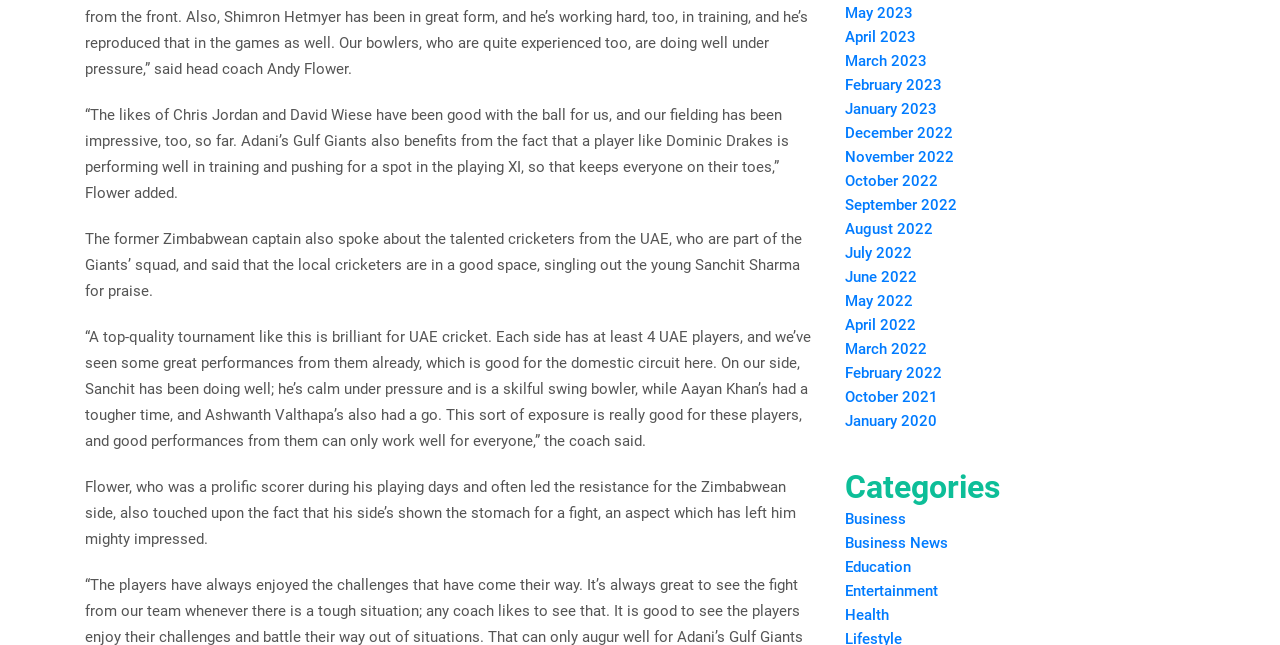What is the tone of the coach's quote?
Please ensure your answer is as detailed and informative as possible.

I read the text content of the webpage and found that the coach's quote expresses a positive tone, mentioning that the team has shown 'stomach for a fight' and praising the performance of certain players, which suggests an overall positive tone.